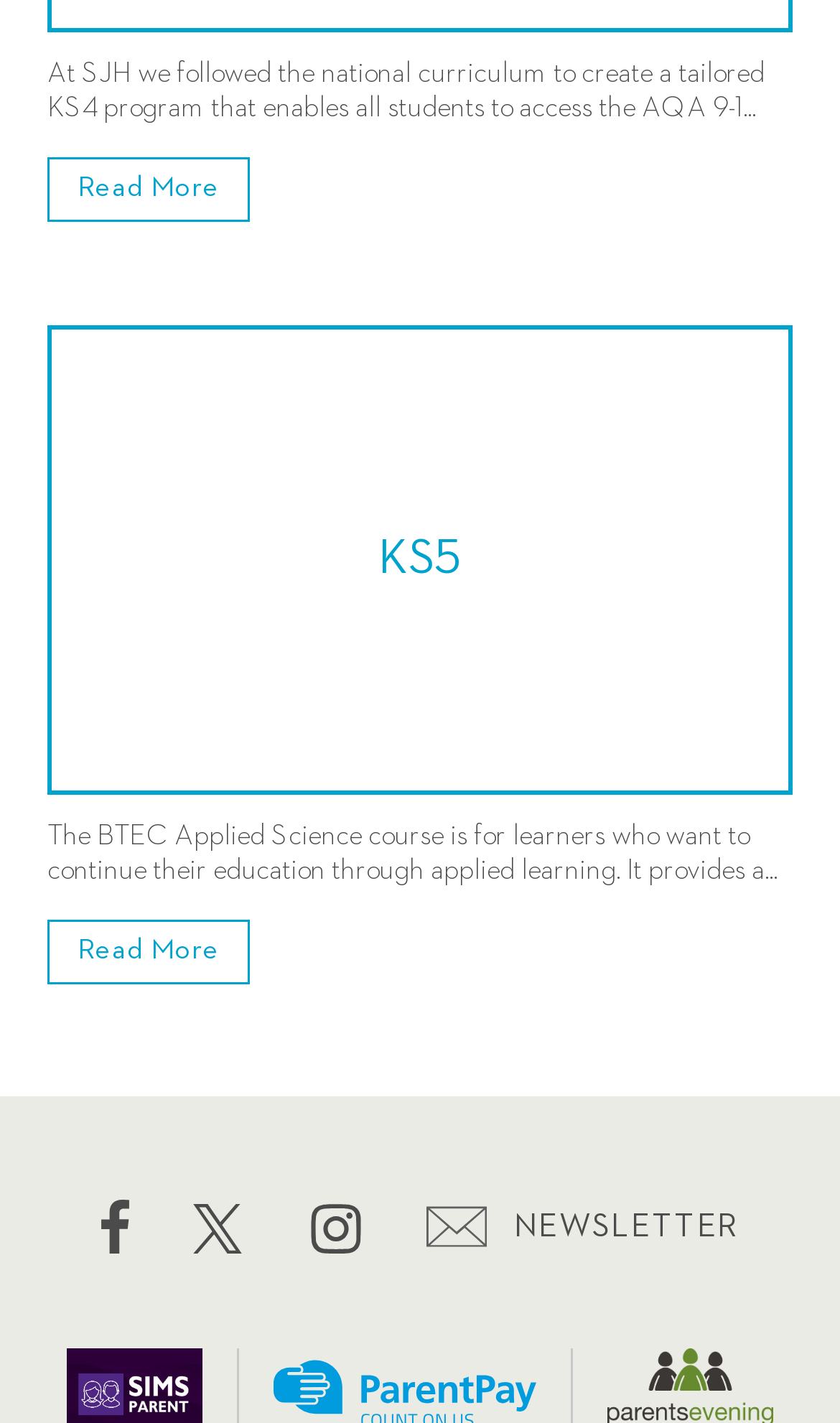Locate the UI element described by Sign Up to Newsletter> in the provided webpage screenshot. Return the bounding box coordinates in the format (top-left x, top-left y, bottom-right x, bottom-right y), ensuring all values are between 0 and 1.

[0.506, 0.843, 0.881, 0.881]